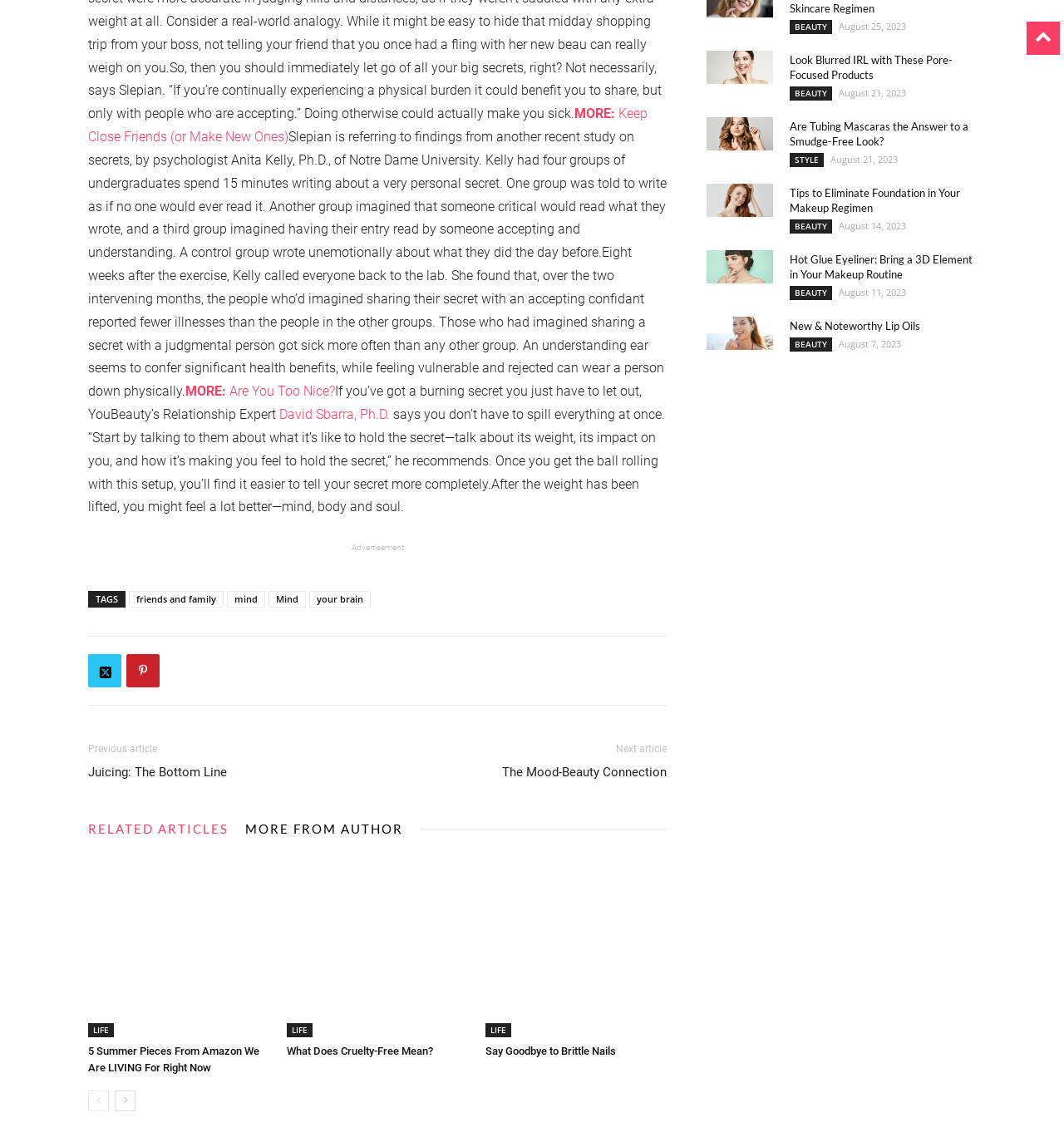What is the topic of the article?
Please provide a detailed answer to the question.

The article discusses the benefits of sharing secrets with an understanding ear, citing a study by psychologist Anita Kelly, Ph.D., which found that people who shared their secrets with an accepting confidant reported fewer illnesses than those who didn't.